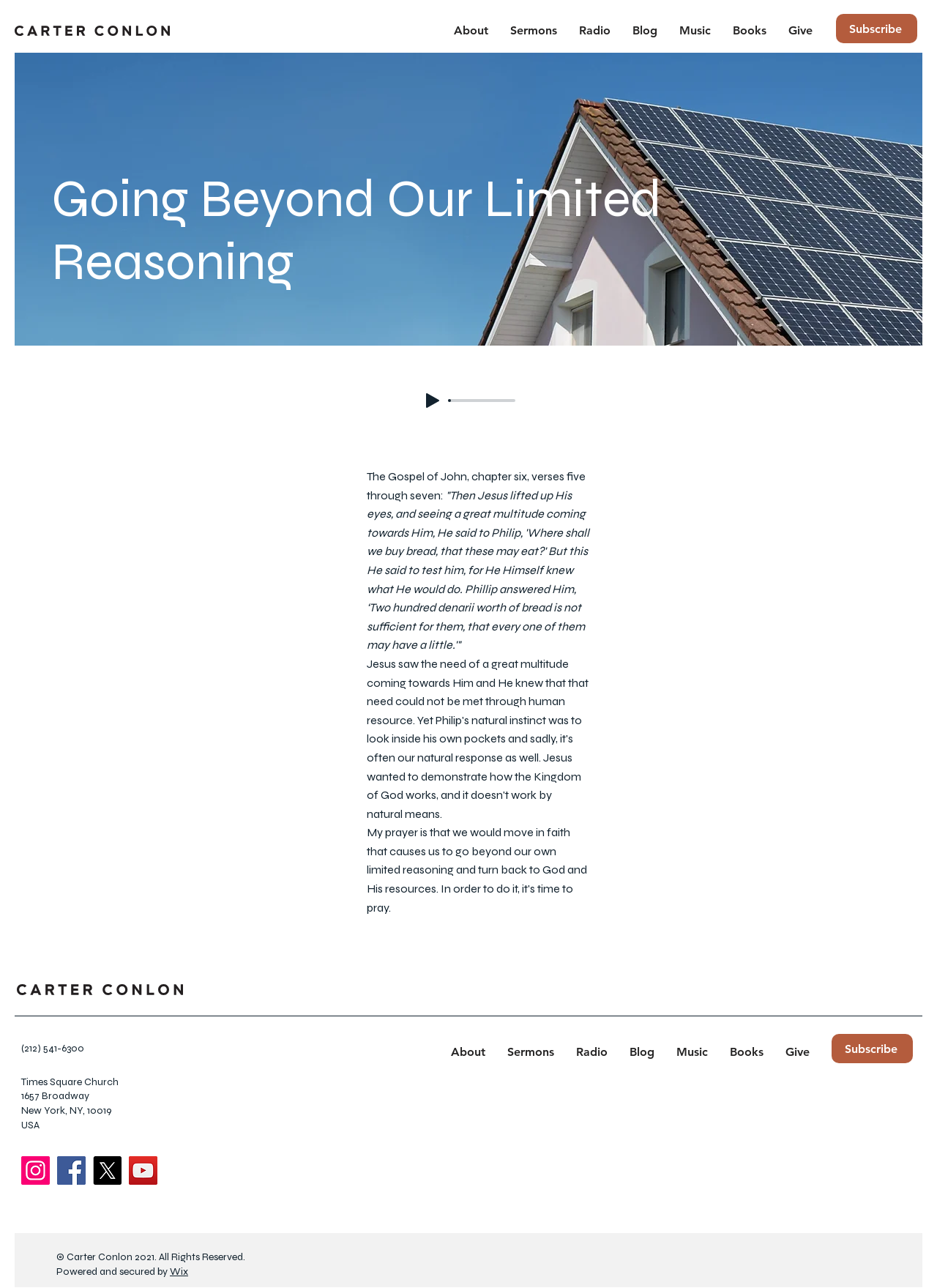Provide the bounding box coordinates of the HTML element this sentence describes: "input value="0" value="0"".

[0.48, 0.305, 0.55, 0.317]